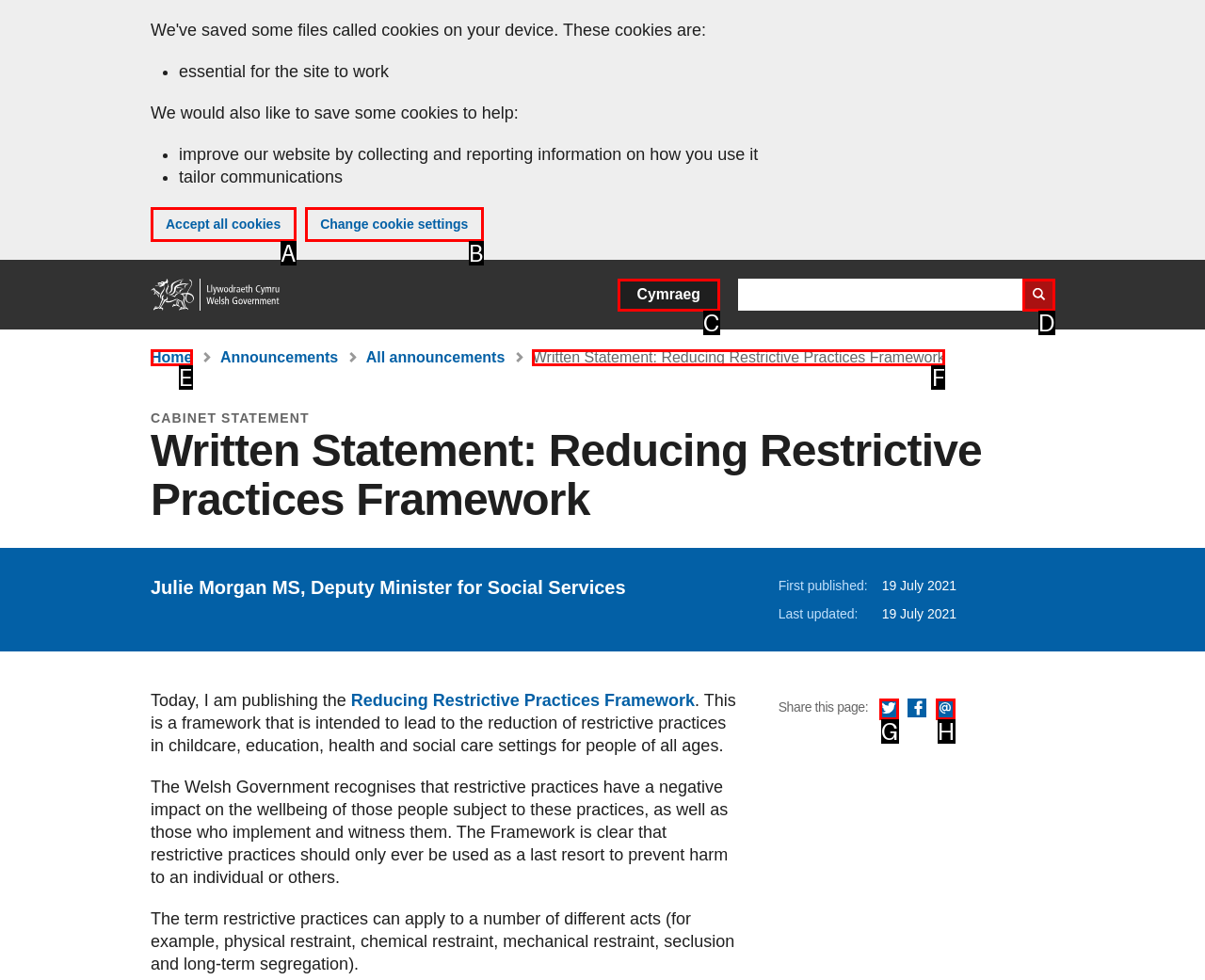Given the description: value="Search website", select the HTML element that best matches it. Reply with the letter of your chosen option.

D